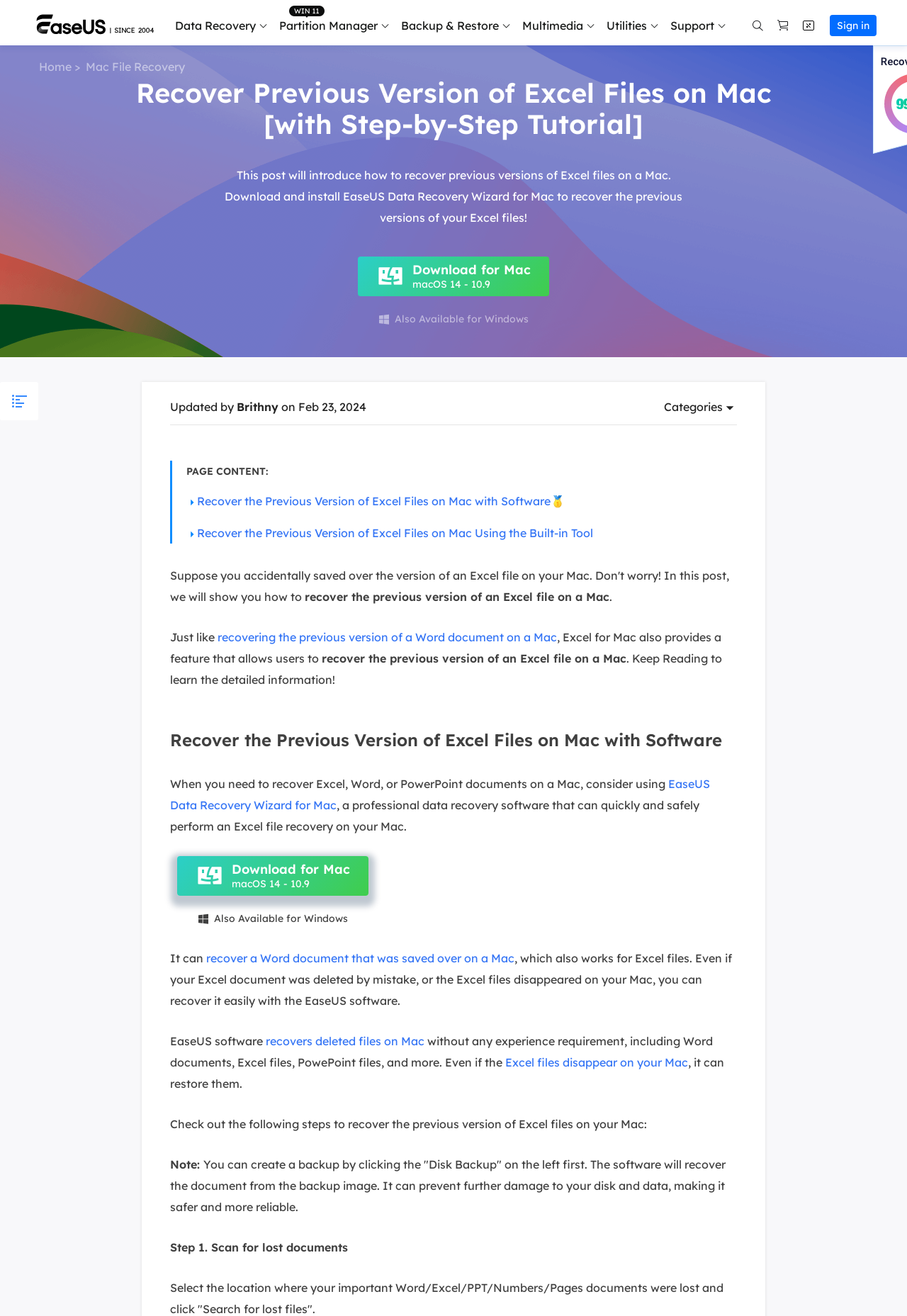Determine the bounding box for the described UI element: "May 2024".

None